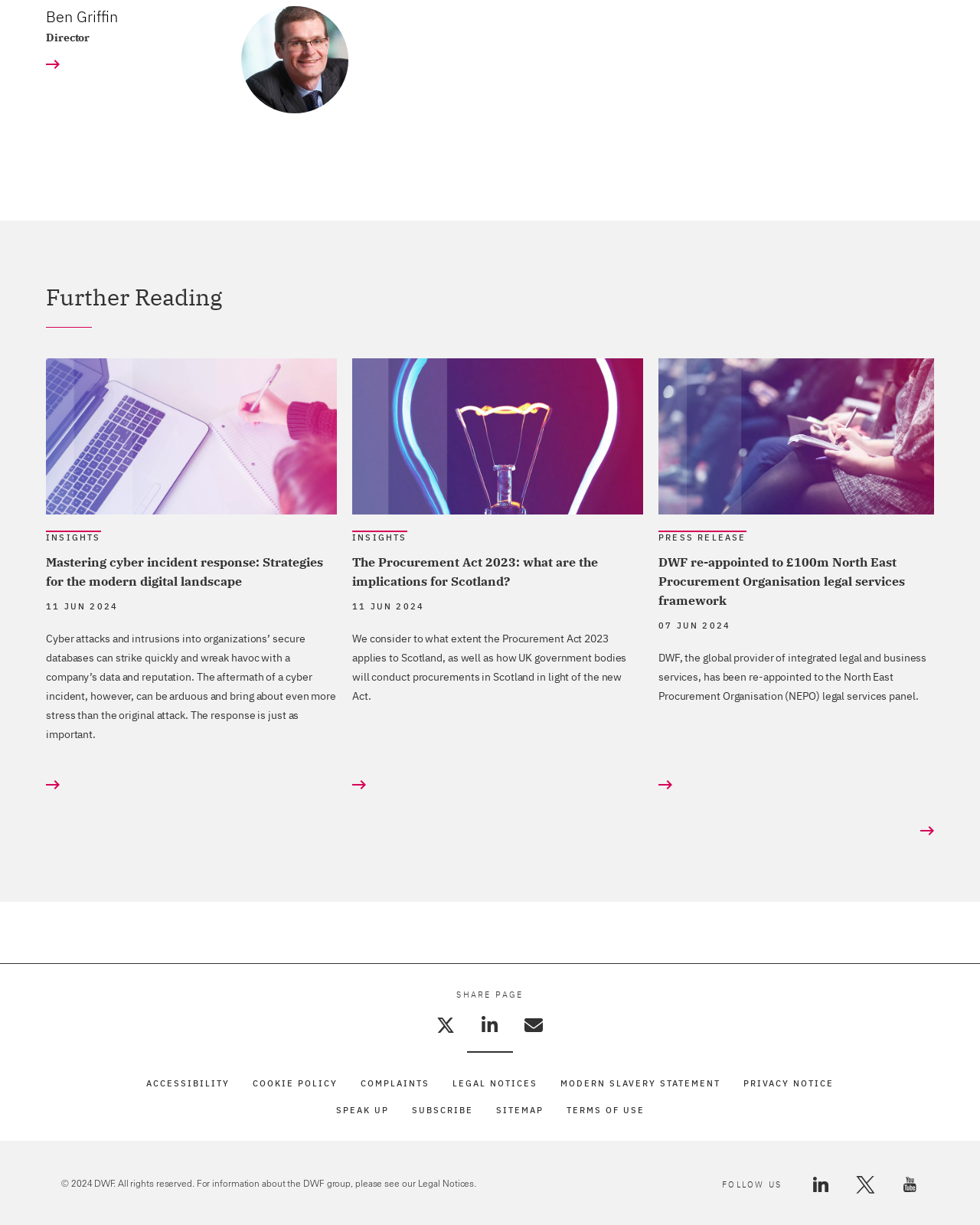Identify the bounding box coordinates of the region I need to click to complete this instruction: "Follow DWF on LinkedIn".

[0.828, 0.96, 0.847, 0.972]